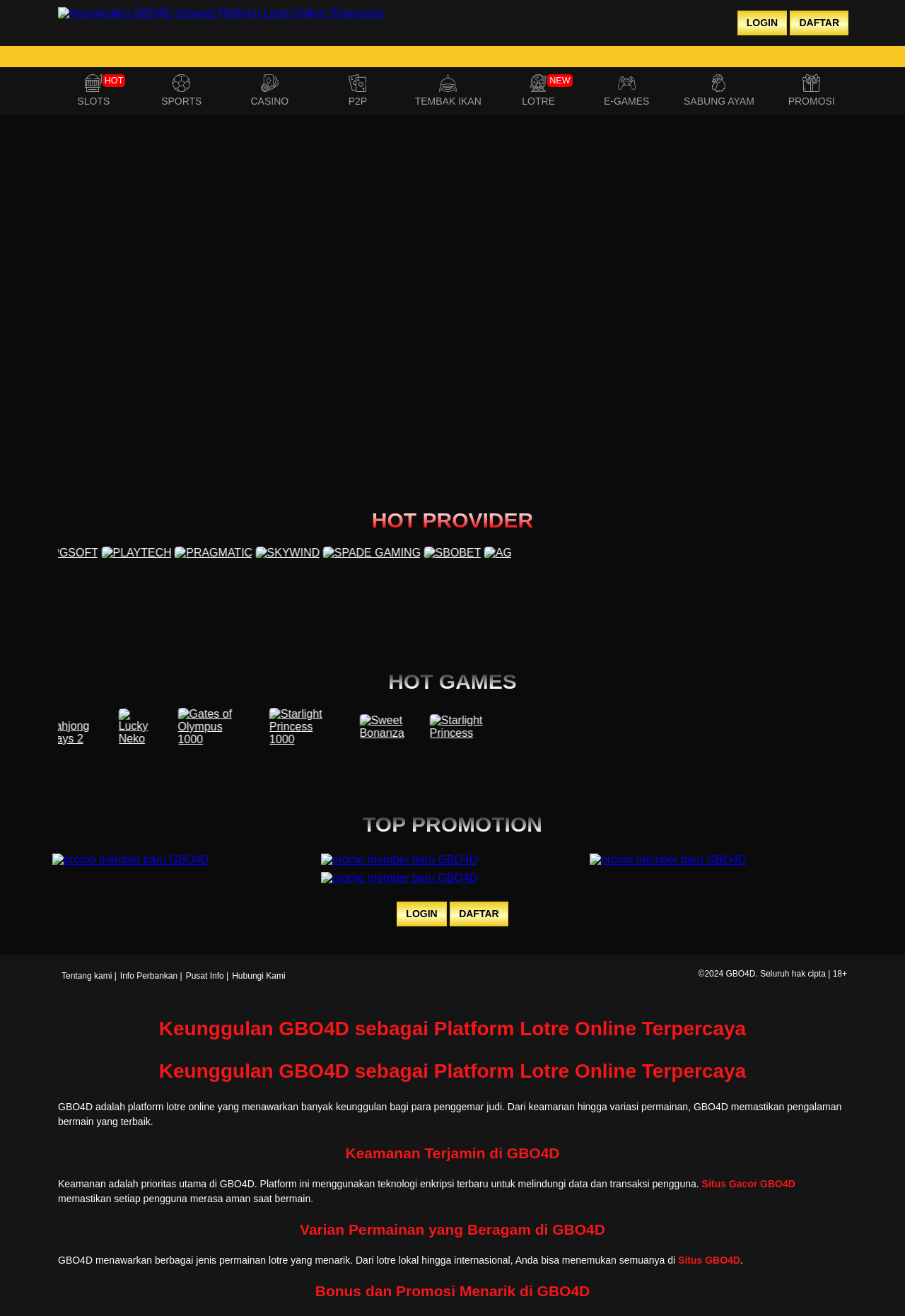Find the bounding box coordinates for the element that must be clicked to complete the instruction: "Click on the LOGIN button". The coordinates should be four float numbers between 0 and 1, indicated as [left, top, right, bottom].

[0.815, 0.008, 0.87, 0.027]